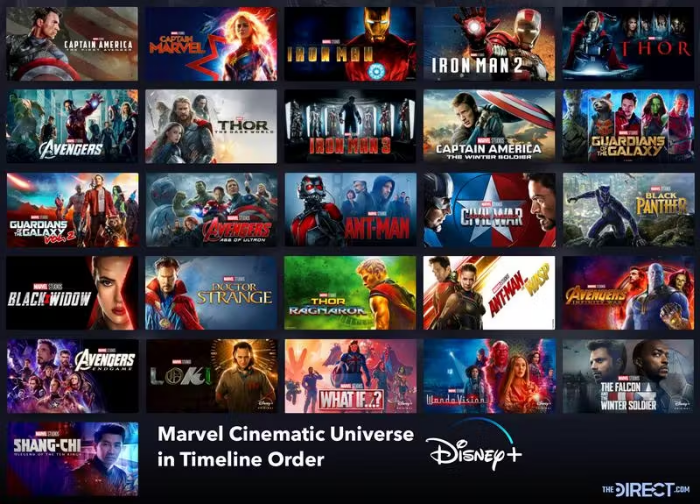Detail every significant feature and component of the image.

The image presents a colorful and dynamic layout of the Marvel Cinematic Universe (MCU) films arranged in chronological order. This timeline includes iconic titles such as "Captain America: The First Avenger," "Iron Man," "Avengers: Endgame," "Black Panther," and the latest addition, "Shang-Chi and the Legend of the Ten Rings," signifying the expansive nature of the MCU. Each film's poster is displayed prominently, showcasing the diverse characters and styles that have defined the franchise. The caption at the bottom clearly labels the timeline as "Marvel Cinematic Universe in Timeline Order," while the Disney+ logo signifies the platform where these films can be streamed, highlighting the convenience for fans looking to enjoy the entire saga in sequence. The arrangement encourages viewers to explore the interconnected narratives and character arcs that have captivated audiences worldwide.